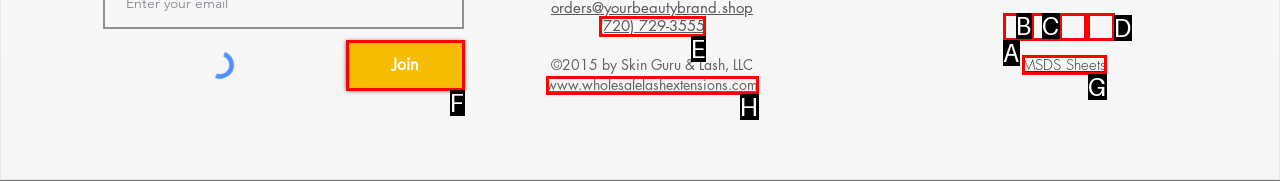Select the letter from the given choices that aligns best with the description: www.wholesalelashextensions.com. Reply with the specific letter only.

H